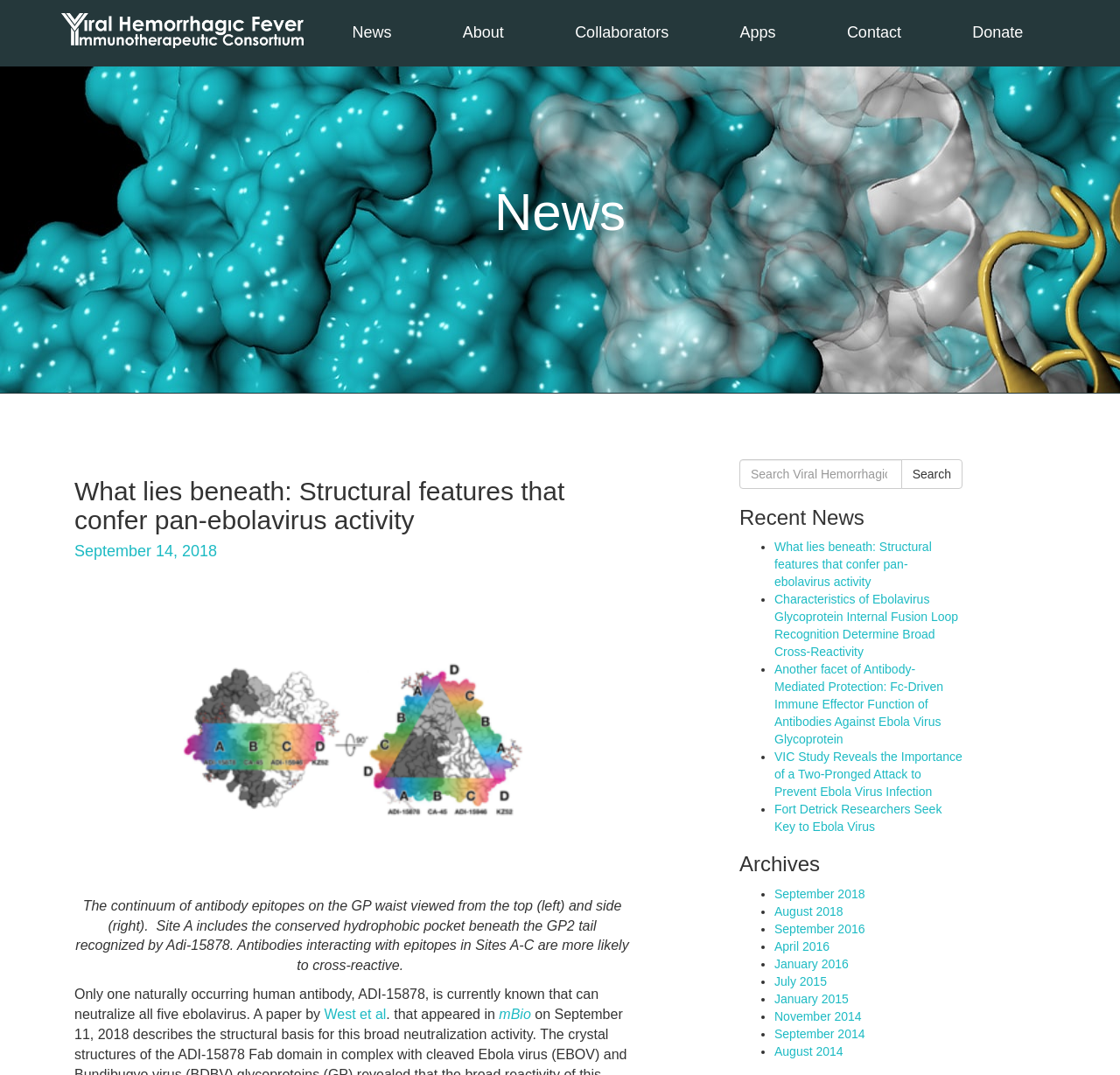Pinpoint the bounding box coordinates of the clickable area needed to execute the instruction: "Donate to the Viral Hemorrhagic Fever Immunotherapeutics Consortium". The coordinates should be specified as four float numbers between 0 and 1, i.e., [left, top, right, bottom].

[0.836, 0.0, 0.945, 0.062]